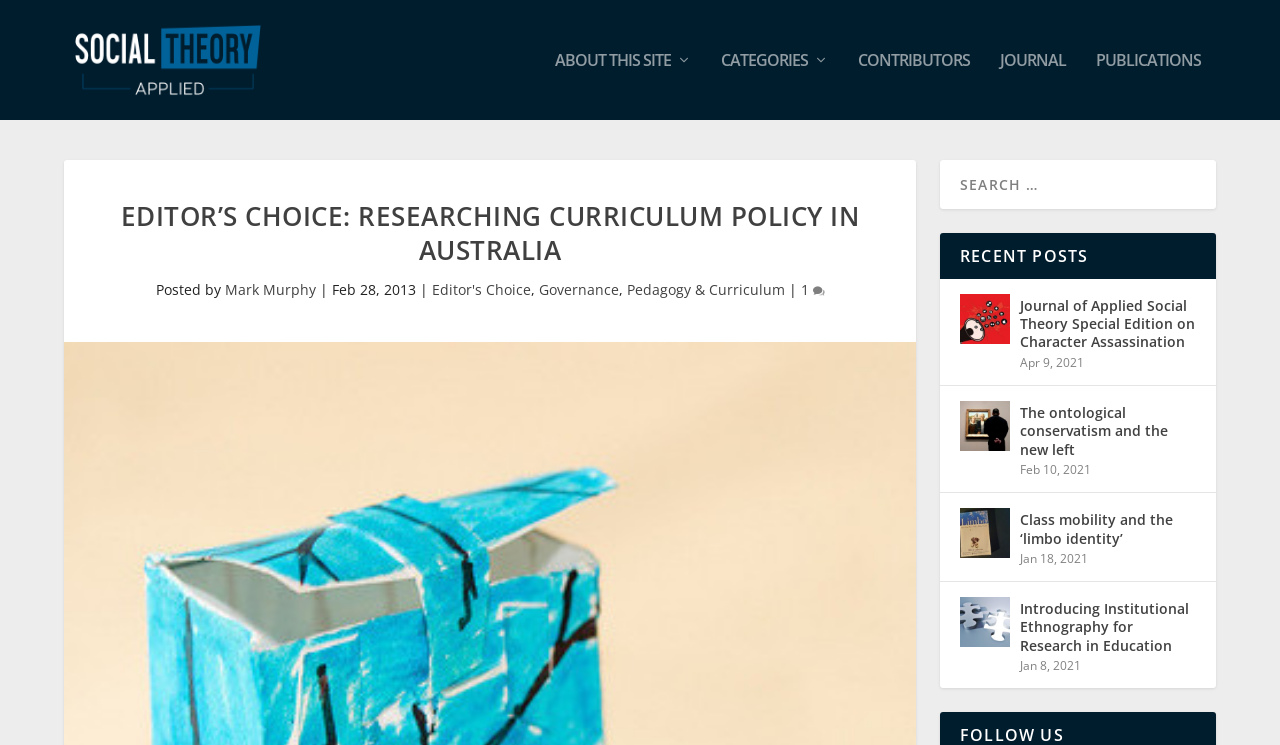Offer a meticulous caption that includes all visible features of the webpage.

The webpage is a blog or journal website focused on social theory and research. At the top, there is a logo and a link to "Social Theory Applied" on the left, and a navigation menu with links to "ABOUT THIS SITE", "CATEGORIES", "CONTRIBUTORS", "JOURNAL", and "PUBLICATIONS" on the right.

Below the navigation menu, there is a prominent heading "EDITOR’S CHOICE: RESEARCHING CURRICULUM POLICY IN AUSTRALIA" followed by a post with the title, author "Mark Murphy", date "Feb 28, 2013", and categories "Editor's Choice", "Governance", and "Pedagogy & Curriculum". There is also a link to comments with a count.

On the right side of the page, there is a search box. Below the search box, there is a heading "RECENT POSTS" followed by a list of four recent posts, each with a title, date, and an image. The posts are listed in reverse chronological order, with the most recent post at the top. The dates of the posts range from April 9, 2021, to January 8, 2021.